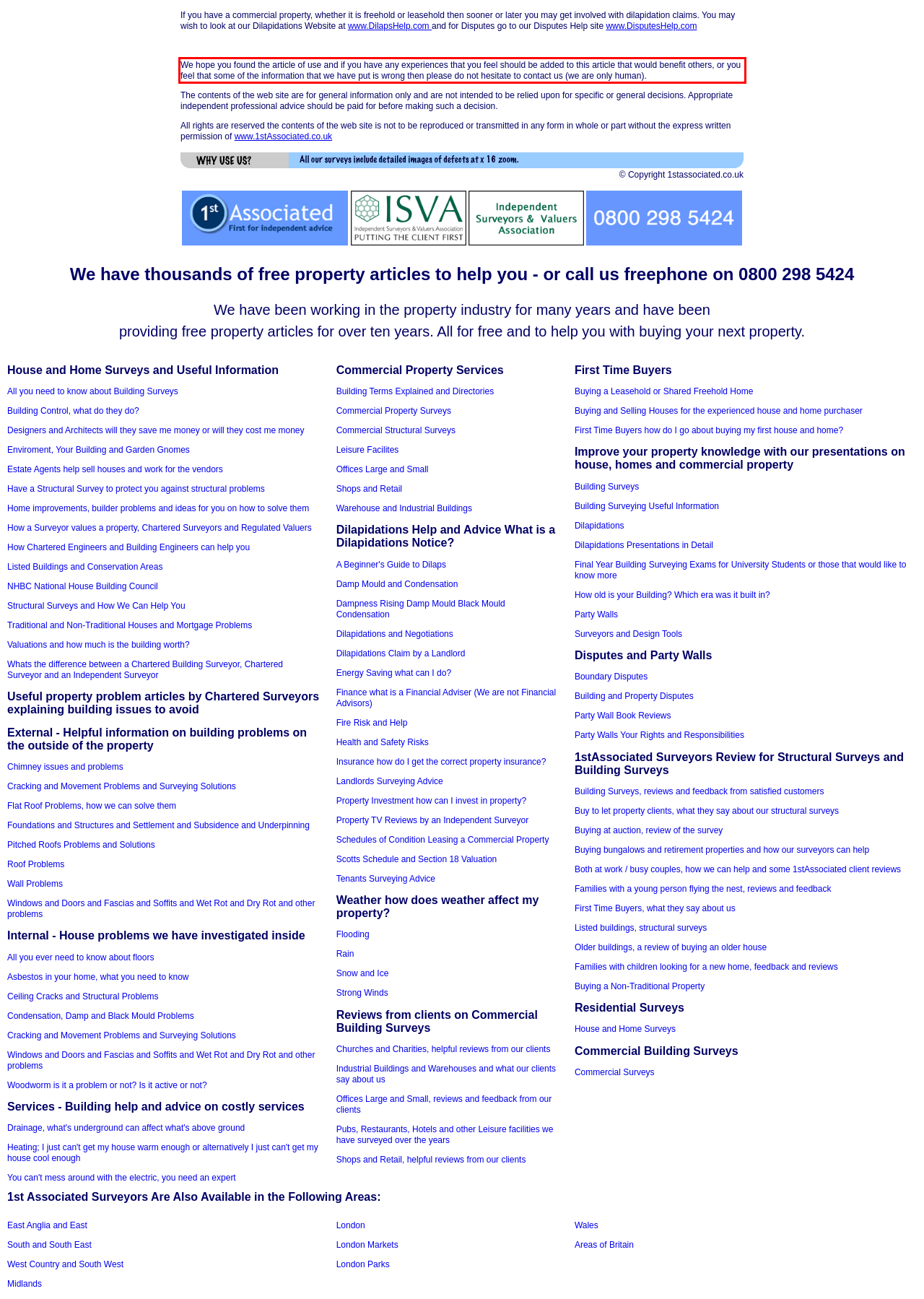Given the screenshot of a webpage, identify the red rectangle bounding box and recognize the text content inside it, generating the extracted text.

We hope you found the article of use and if you have any experiences that you feel should be added to this article that would benefit others, or you feel that some of the information that we have put is wrong then please do not hesitate to contact us (we are only human).